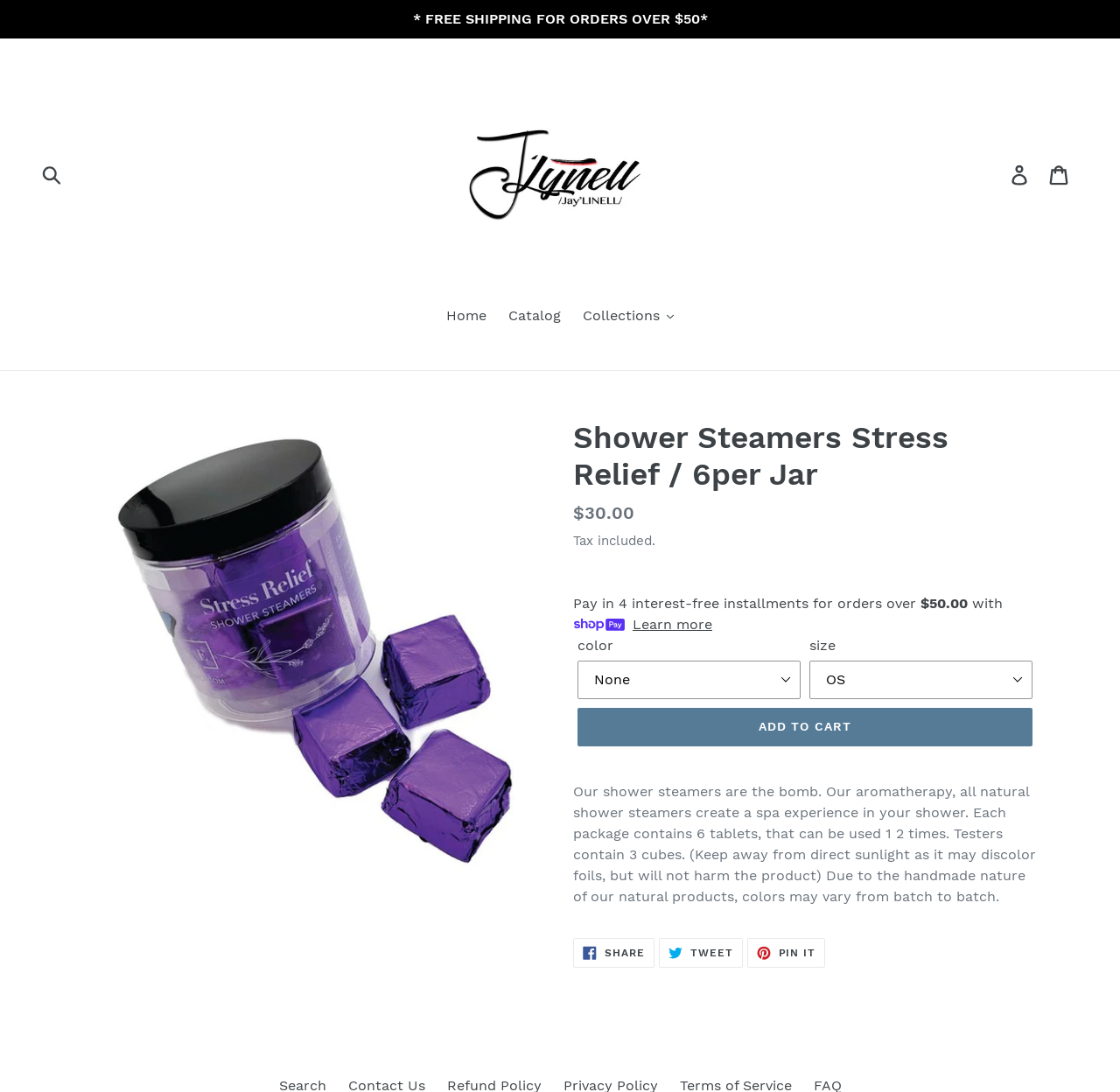What is the purpose of the shower steamers?
Offer a detailed and full explanation in response to the question.

I found the purpose of the shower steamers by reading the product description, which states 'Our aromatherapy, all natural shower steamers create a spa experience in your shower'.